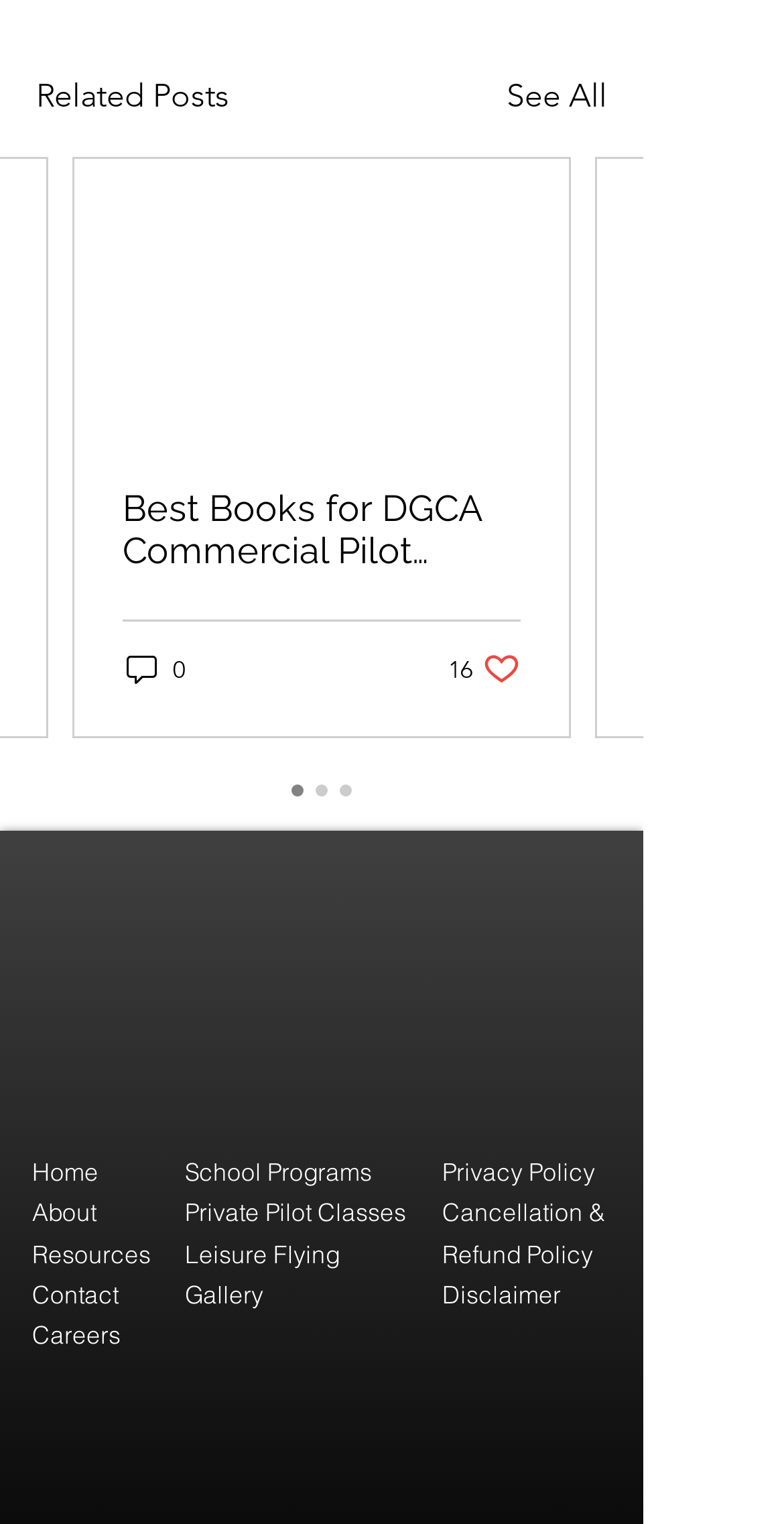Locate the bounding box of the UI element described by: "Cancellation & Refund Policy" in the given webpage screenshot.

[0.564, 0.785, 0.772, 0.832]